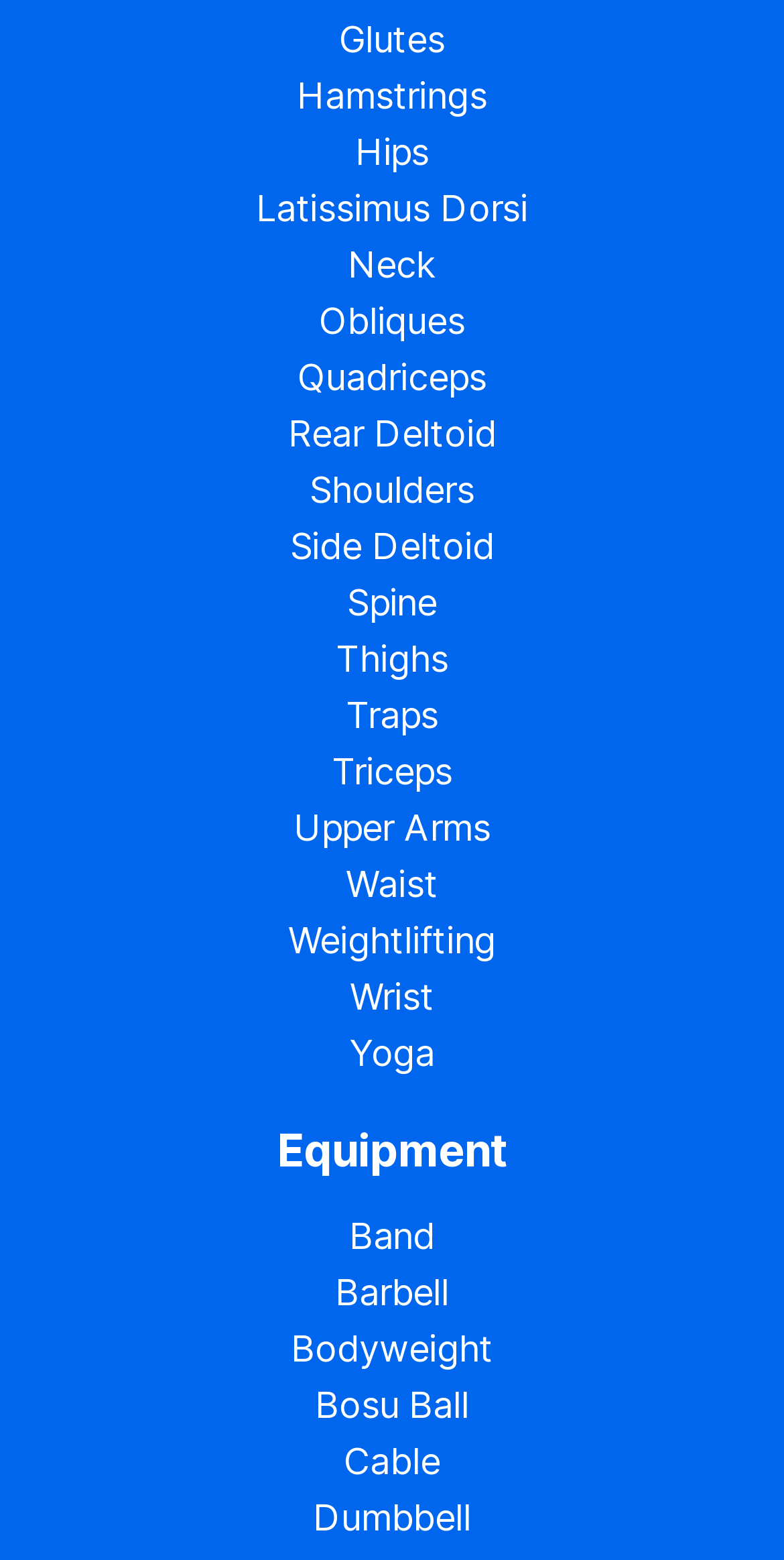Identify the bounding box of the UI element described as follows: "Bosu Ball". Provide the coordinates as four float numbers in the range of 0 to 1 [left, top, right, bottom].

[0.402, 0.887, 0.598, 0.914]